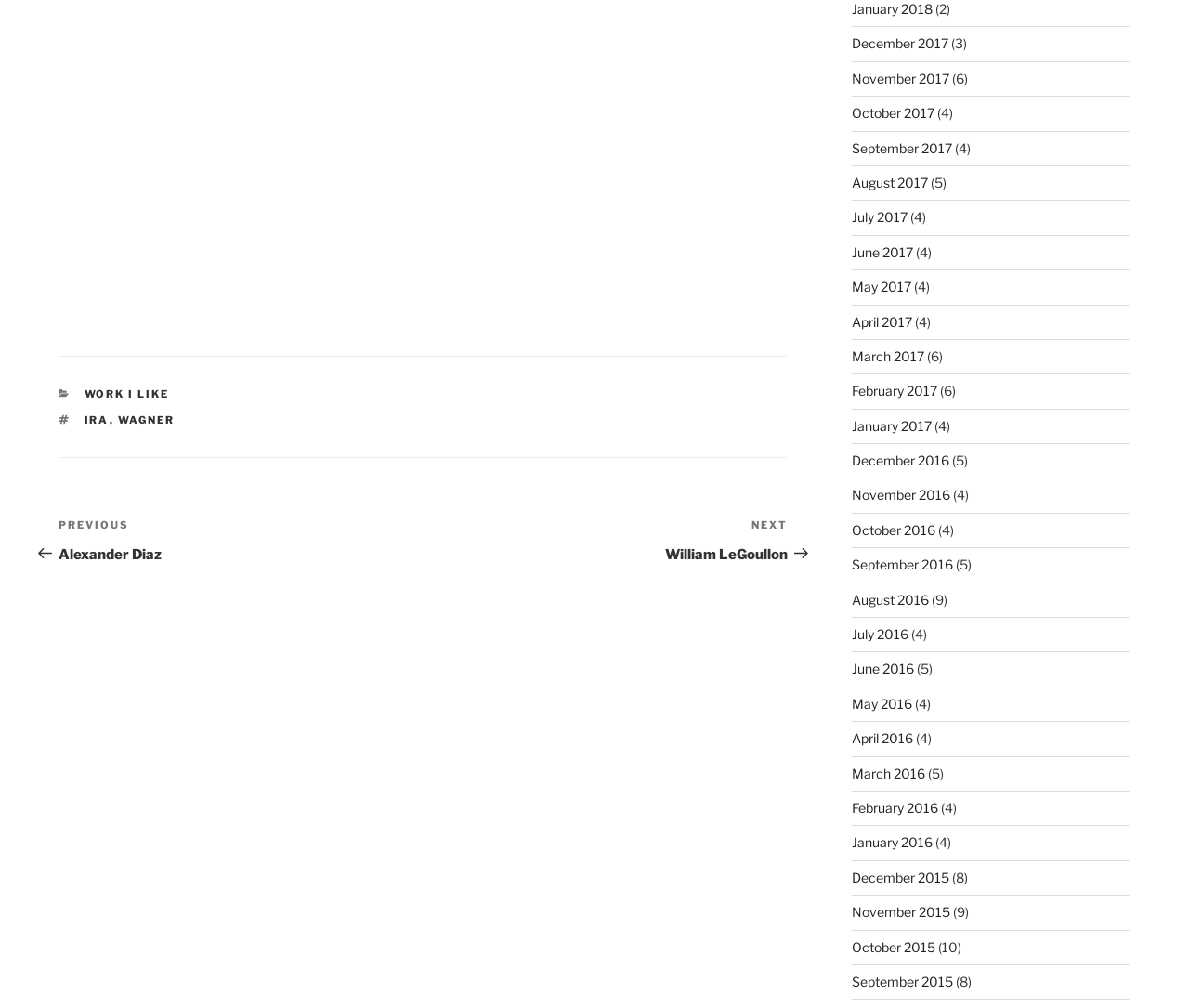Specify the bounding box coordinates of the region I need to click to perform the following instruction: "Navigate to 'Previous Post Alexander Diaz'". The coordinates must be four float numbers in the range of 0 to 1, i.e., [left, top, right, bottom].

[0.049, 0.513, 0.356, 0.558]